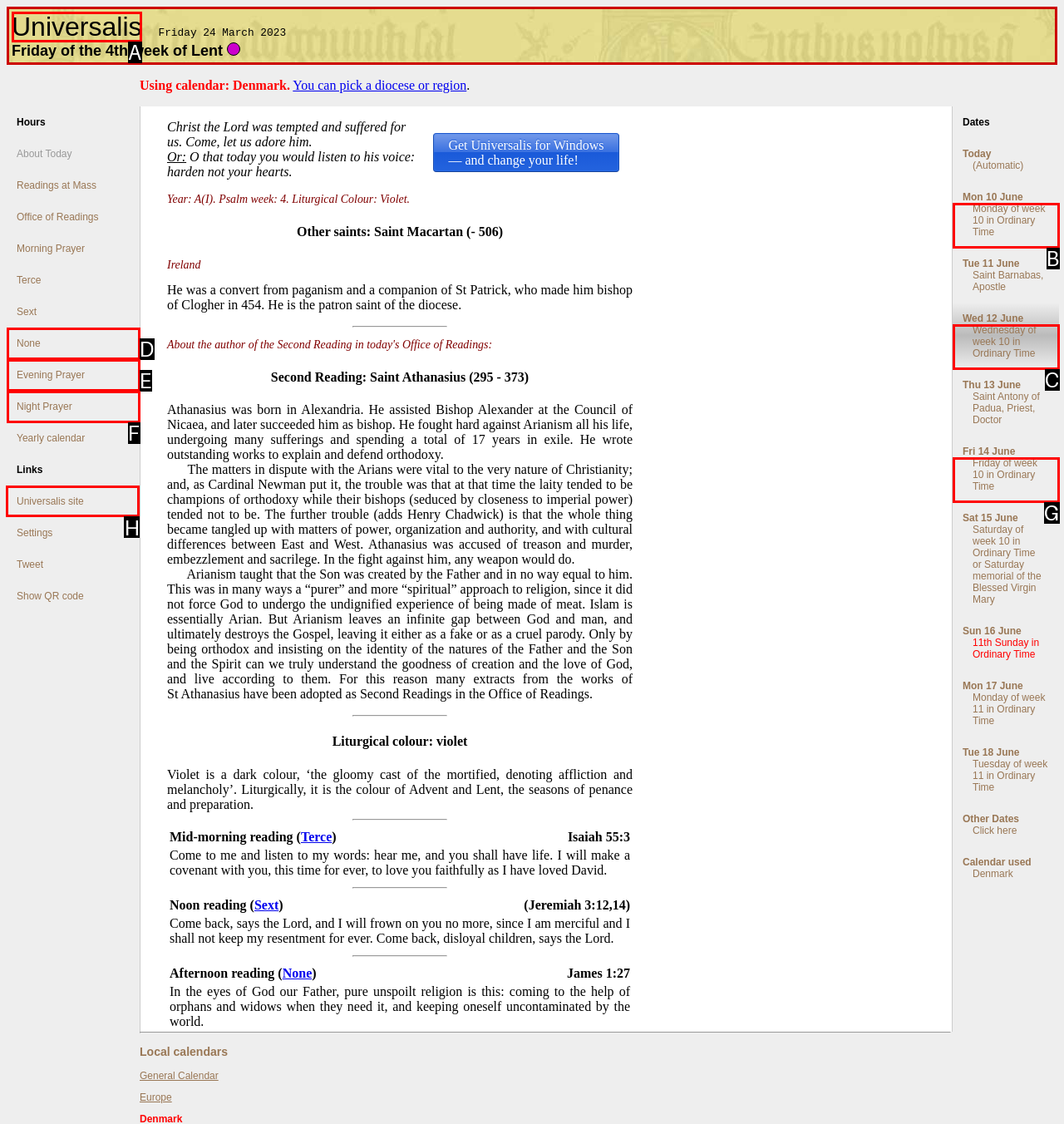To complete the instruction: Go to the 'Universalis site', which HTML element should be clicked?
Respond with the option's letter from the provided choices.

H